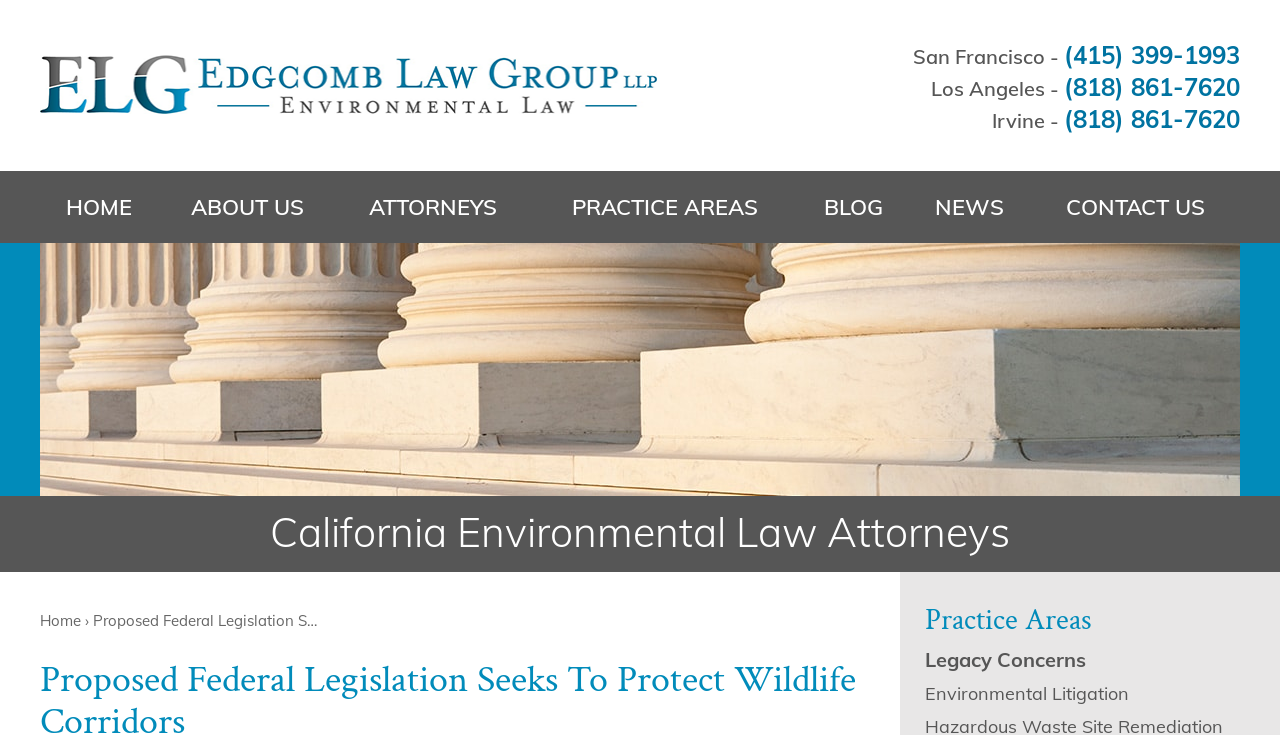Please identify the bounding box coordinates of the region to click in order to complete the given instruction: "Click on the Edgcomb Law Group LLP link". The coordinates should be four float numbers between 0 and 1, i.e., [left, top, right, bottom].

[0.031, 0.13, 0.513, 0.162]